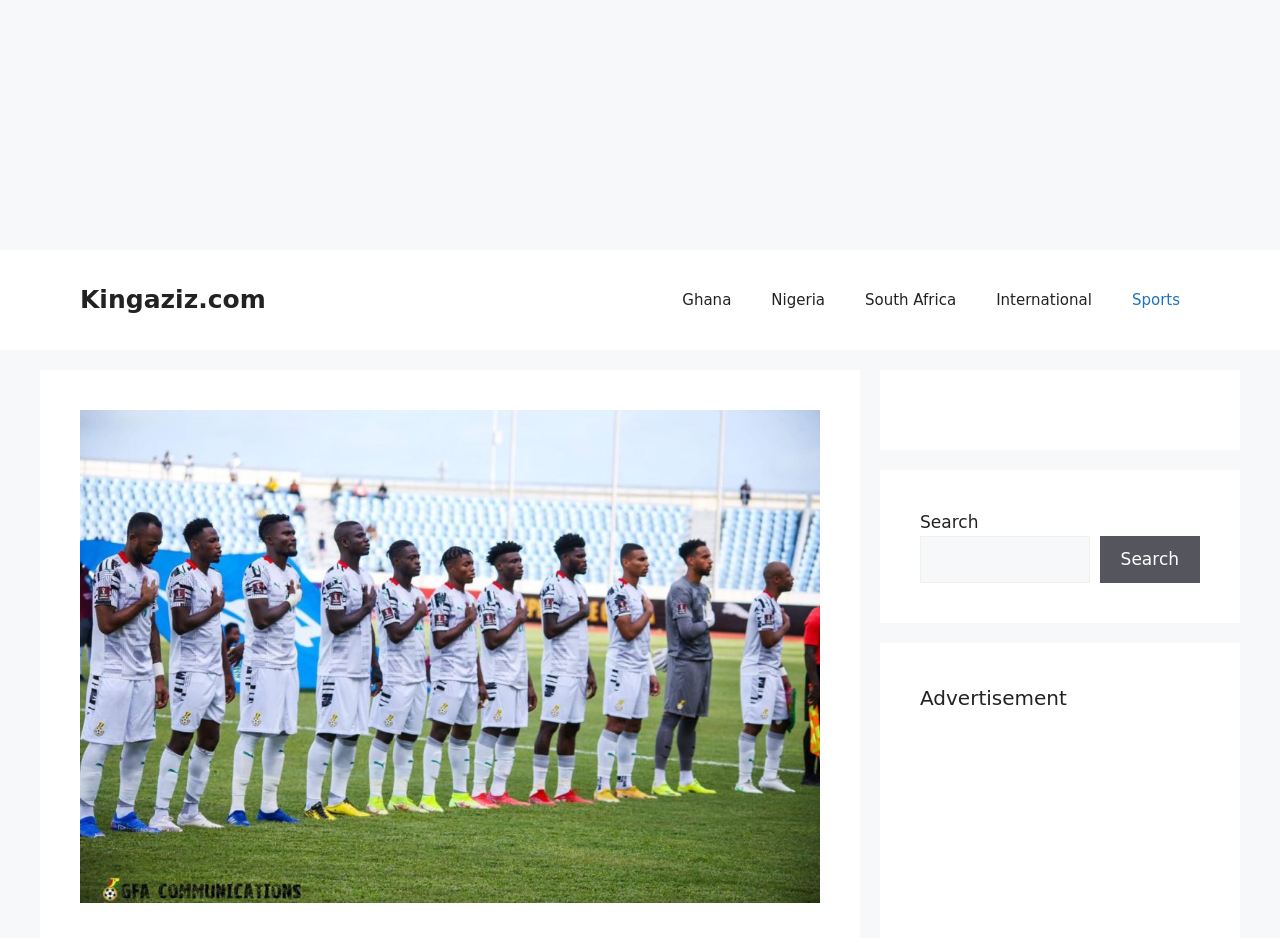Please find the bounding box for the UI element described by: "Search".

[0.859, 0.571, 0.938, 0.622]